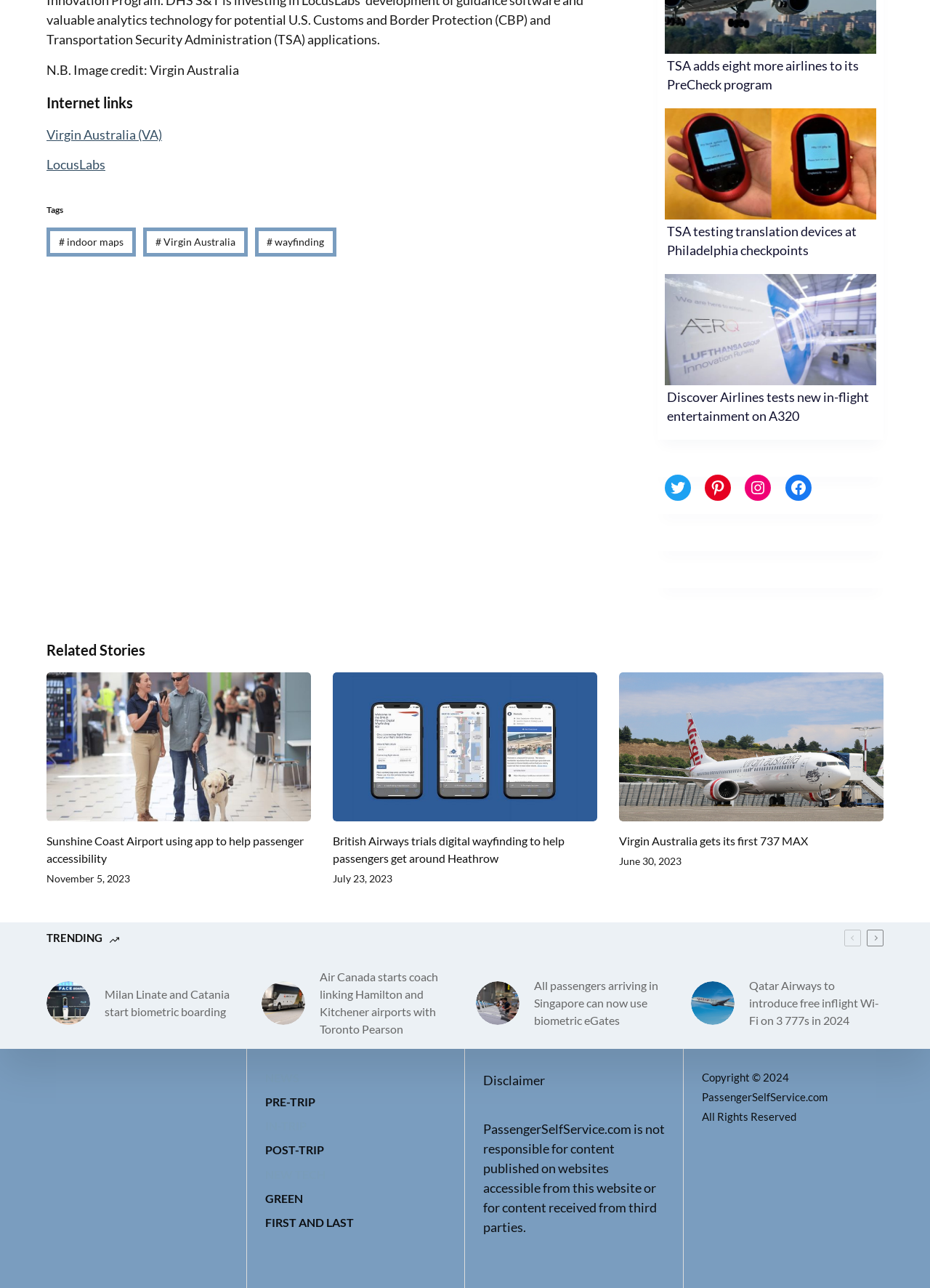How many social media links are present at the bottom of the webpage?
Provide a concise answer using a single word or phrase based on the image.

4